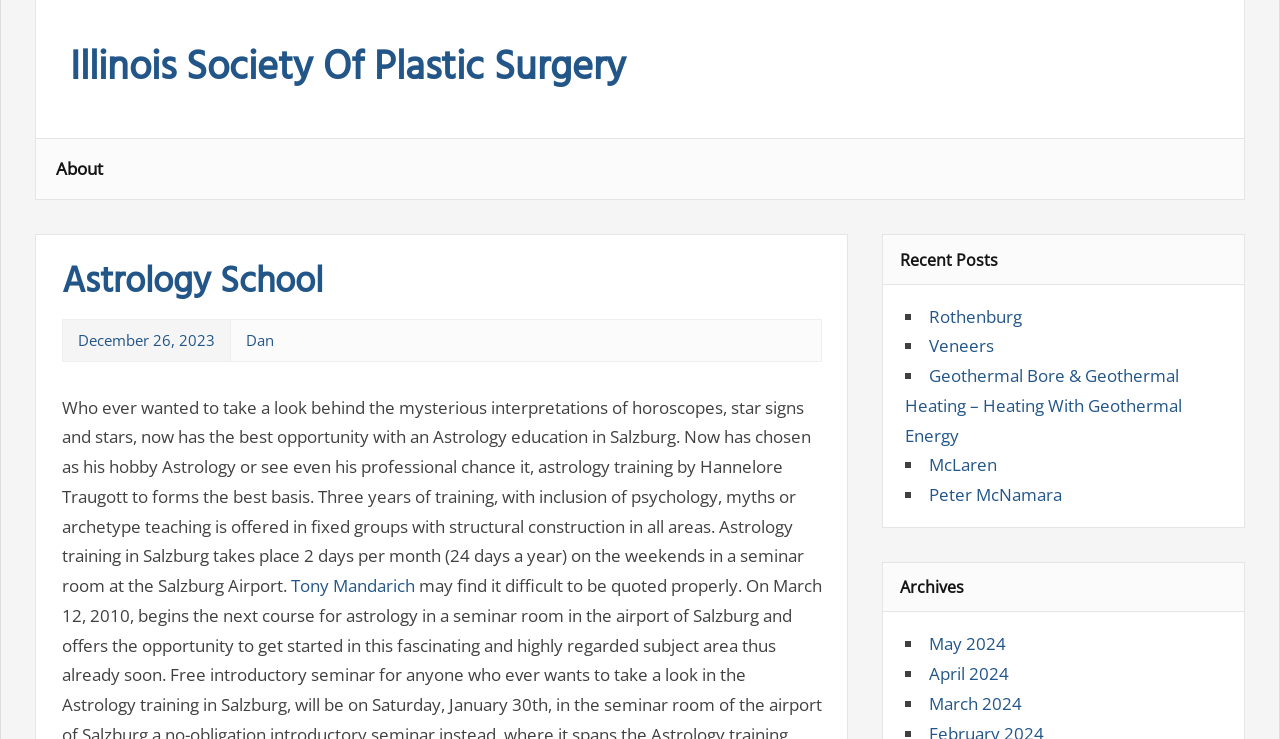Provide a thorough description of this webpage.

The webpage appears to be a blog or website related to astrology, with a mix of educational and personal content. At the top, there is a prominent link to the "Illinois Society Of Plastic Surgery" and a heading with the same text. Below this, there is a navigation menu with links to "About" and other sections.

On the left side of the page, there is a section with a heading "Astrology School" and a link to "December 26, 2023". Below this, there is a block of text describing an astrology education program in Salzburg, which includes training in psychology, myths, and archetype teaching. There are also links to individuals, "Dan" and "Tony Mandarich", possibly related to the program.

On the right side of the page, there is a section with a heading "Recent Posts" and a list of links to various articles, including "Rothenburg", "Veneers", "Geothermal Bore & Geothermal Heating – Heating With Geothermal Energy", "McLaren", and "Peter McNamara". Each link is preceded by a bullet point (■).

Further down the page, there is a section with a heading "Archives" and a list of links to monthly archives, including "May 2024", "April 2024", and "March 2024", each also preceded by a bullet point.